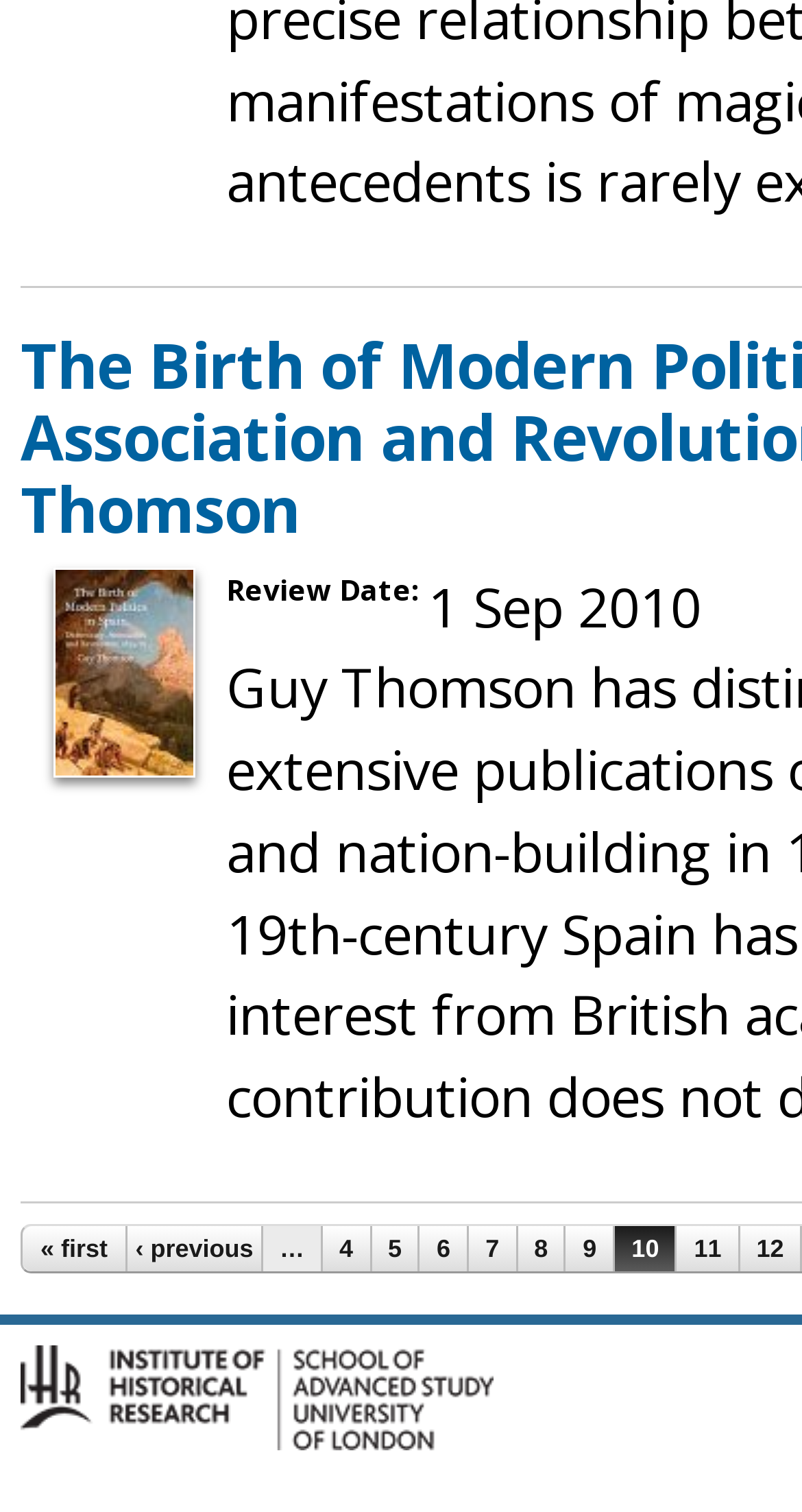From the webpage screenshot, predict the bounding box coordinates (top-left x, top-left y, bottom-right x, bottom-right y) for the UI element described here: Victims' Bill of Rights

None